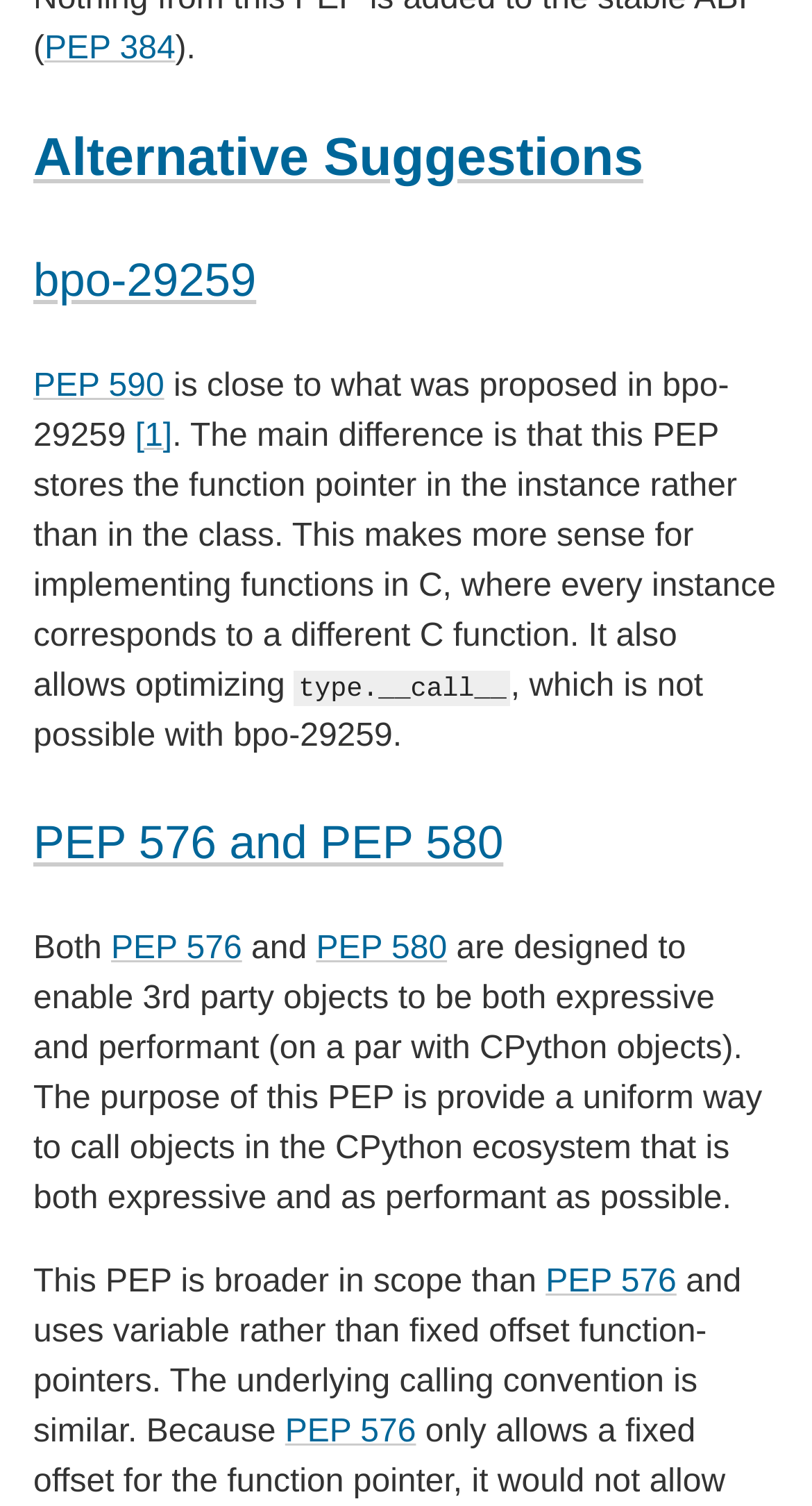How many backlinks are there in the second section?
Craft a detailed and extensive response to the question.

In the second section, I found one backlink element with text 'bpo-29259'.